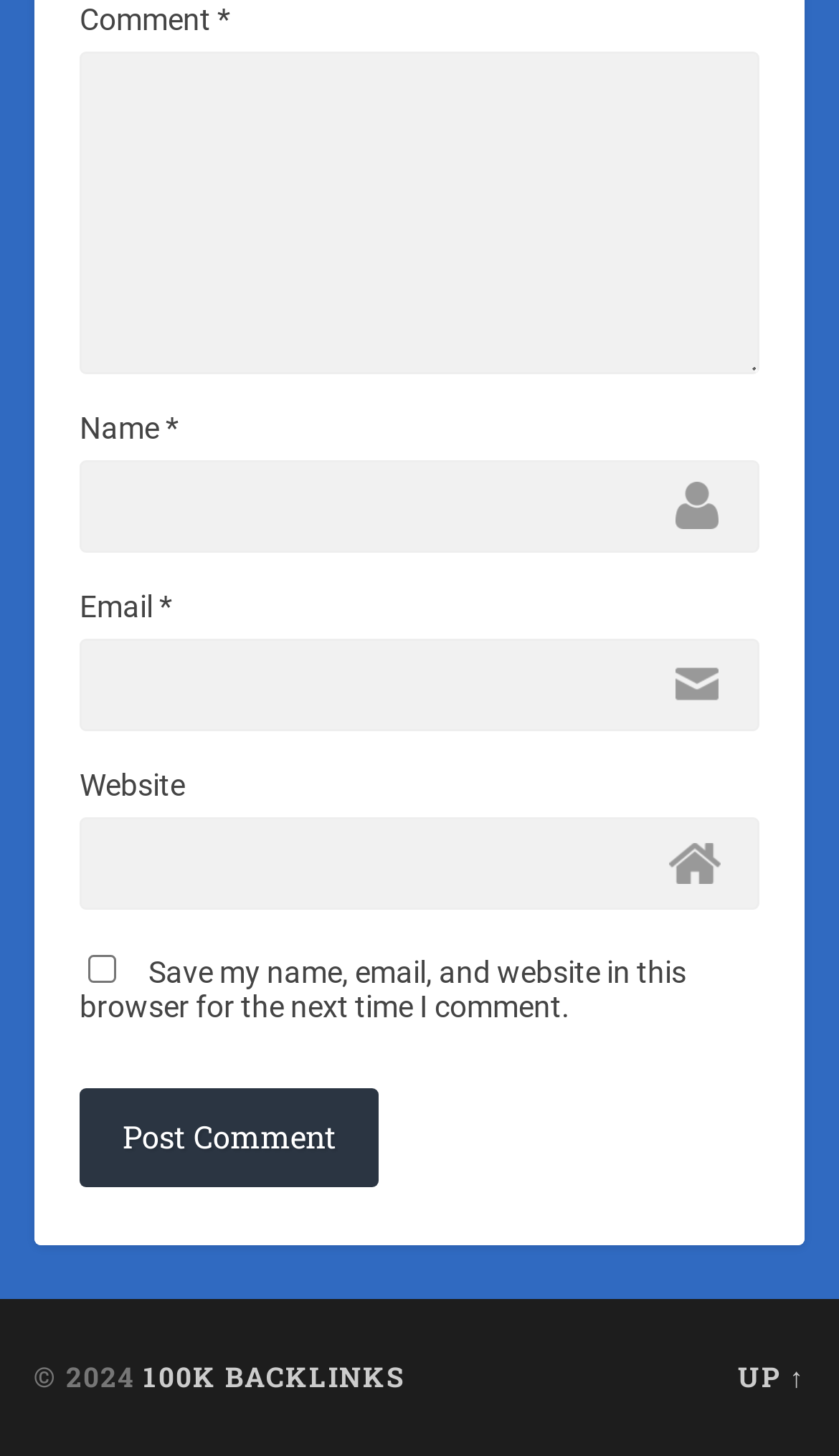What is required to post a comment?
Please respond to the question with a detailed and thorough explanation.

Based on the webpage, there are three textboxes for Comment, Name, and Email, and both Name and Email are marked as required fields, indicating that they must be filled in to post a comment.